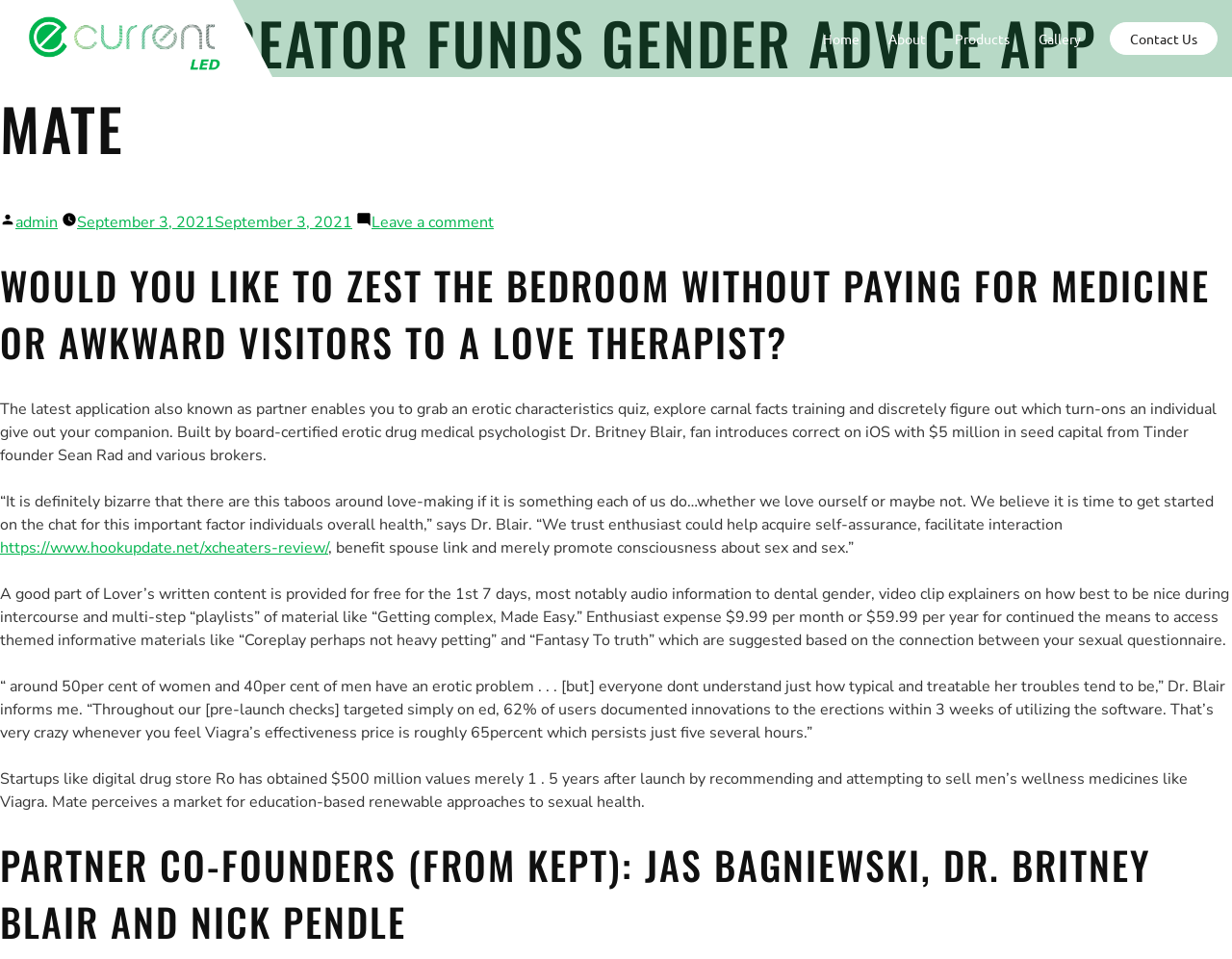Pinpoint the bounding box coordinates of the area that must be clicked to complete this instruction: "Click the 'Contact Us' link".

[0.901, 0.023, 0.988, 0.058]